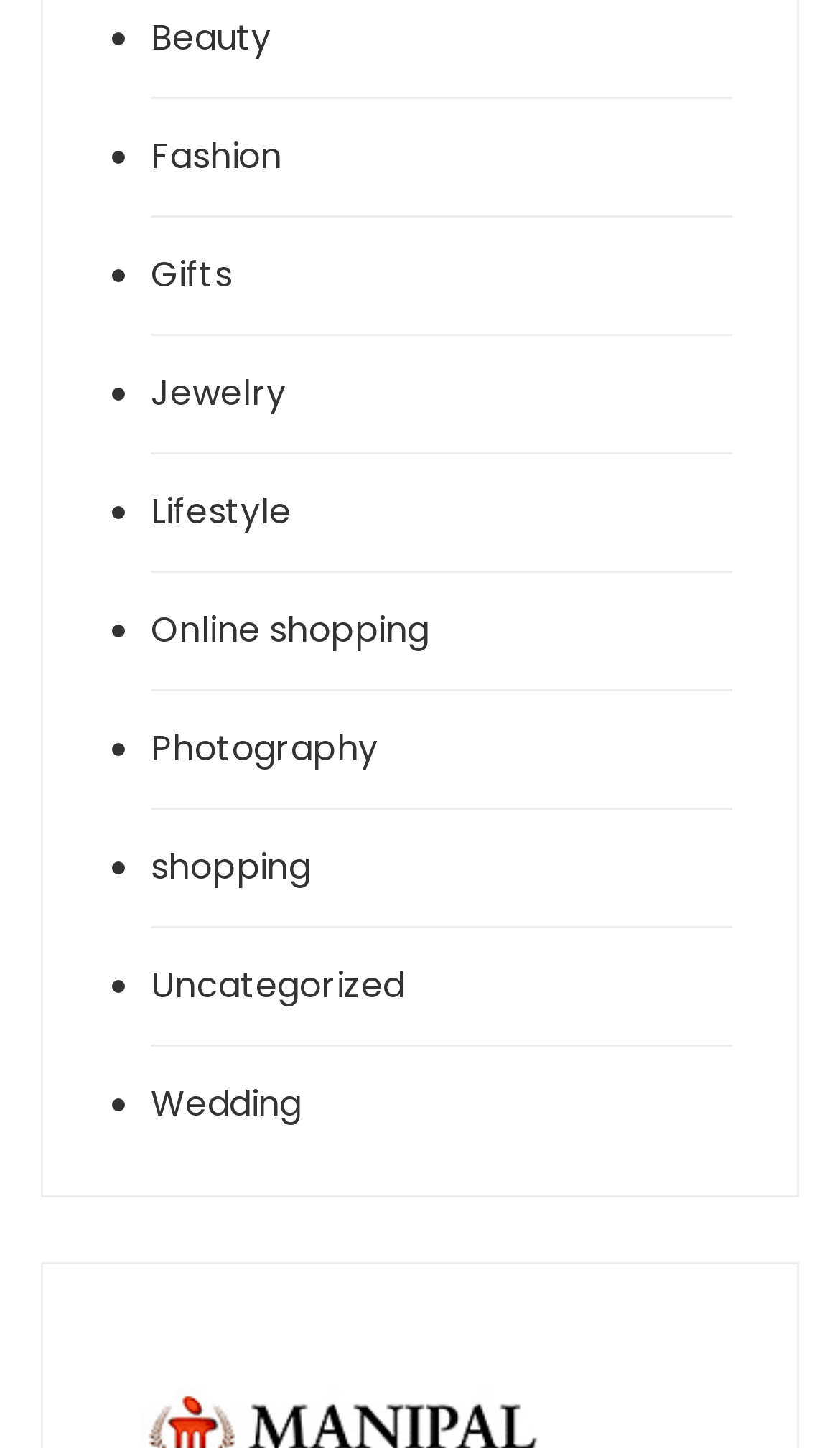What is the topmost category on this webpage?
Using the image provided, answer with just one word or phrase.

Beauty